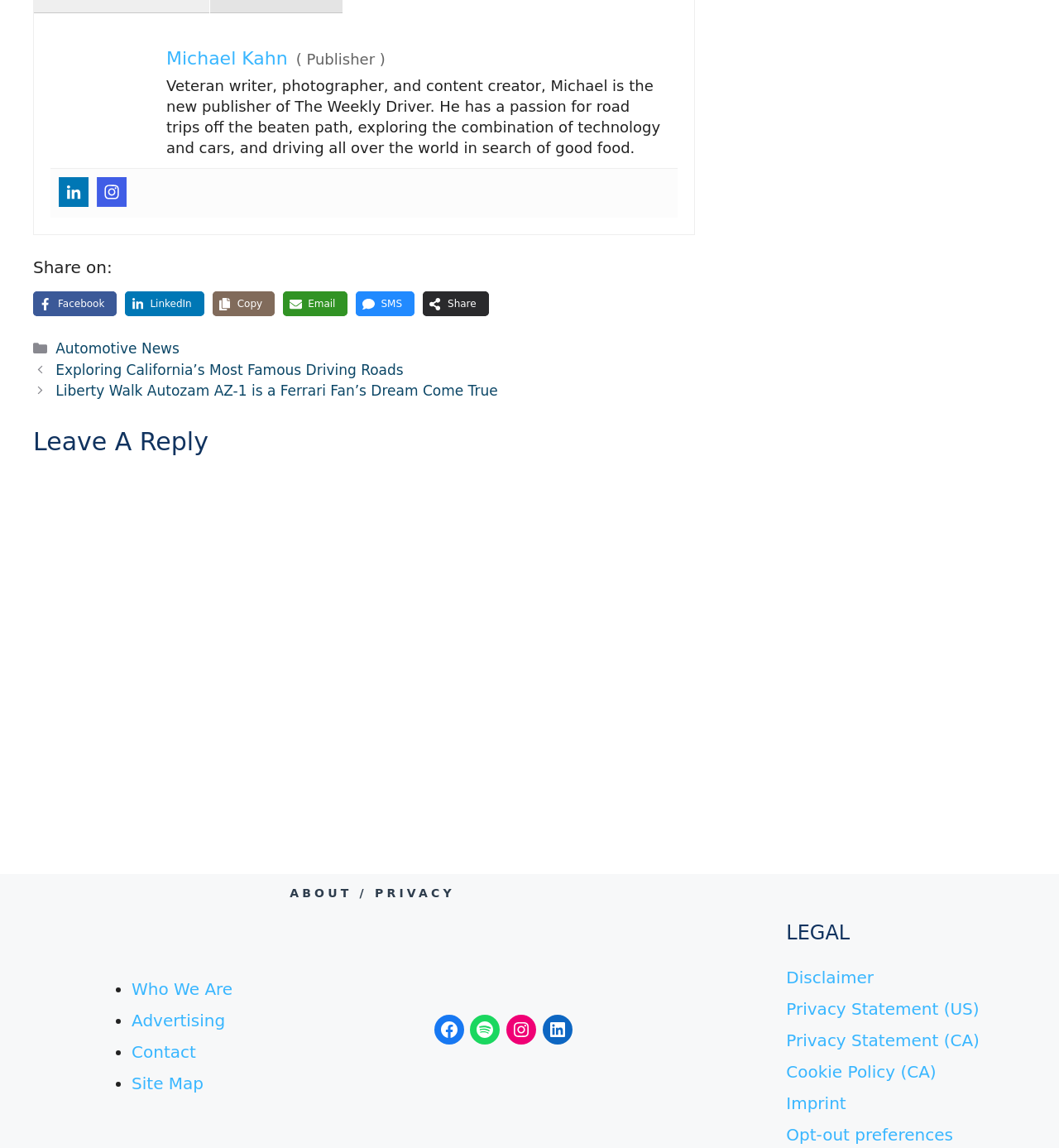Identify the bounding box coordinates of the region that needs to be clicked to carry out this instruction: "Read about Hybrid Cars". Provide these coordinates as four float numbers ranging from 0 to 1, i.e., [left, top, right, bottom].

[0.063, 0.084, 0.141, 0.102]